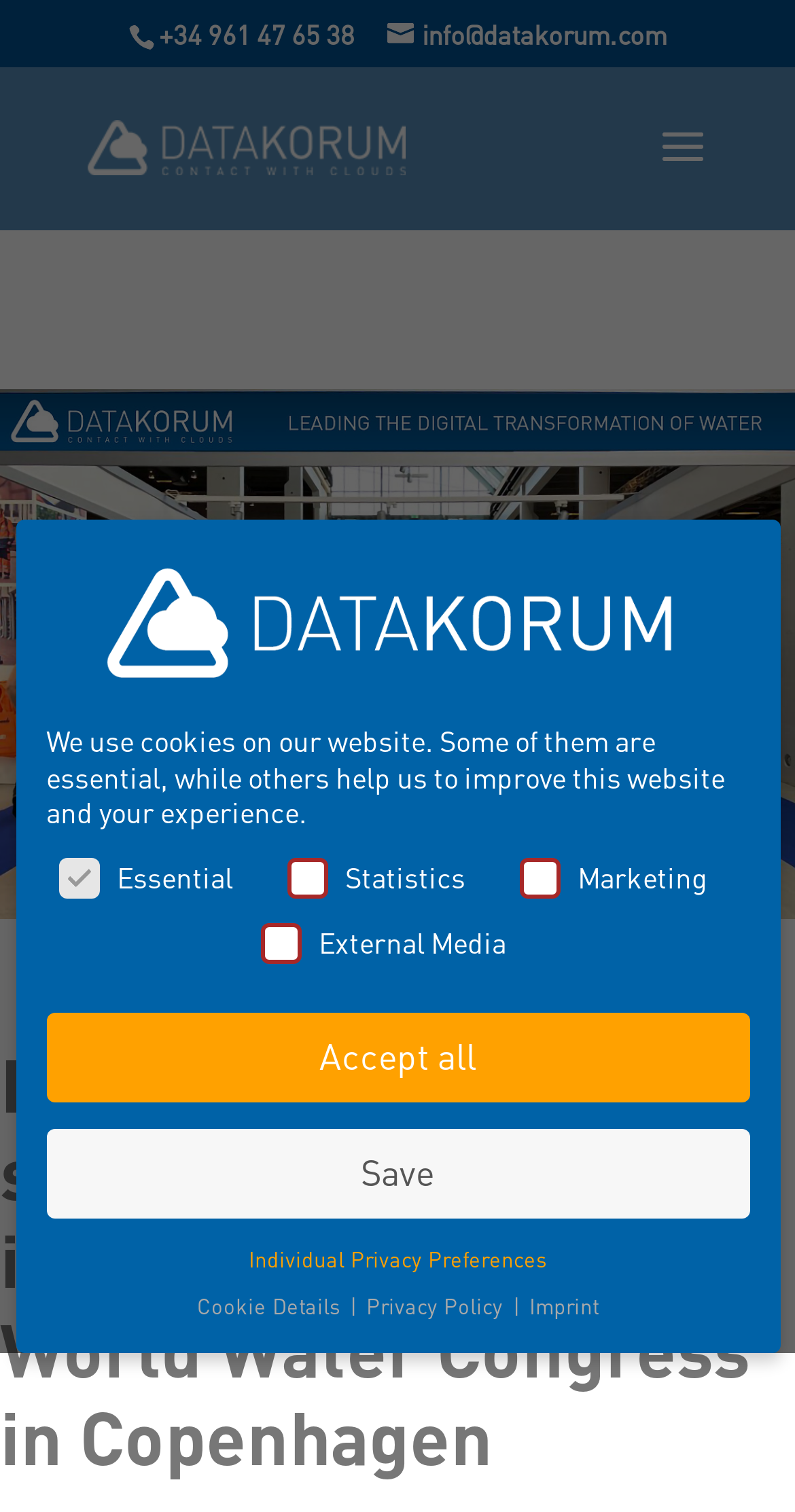From the webpage screenshot, predict the bounding box of the UI element that matches this description: "parent_node: Marketing name="cookieGroup[]" value="marketing"".

[0.901, 0.571, 0.934, 0.589]